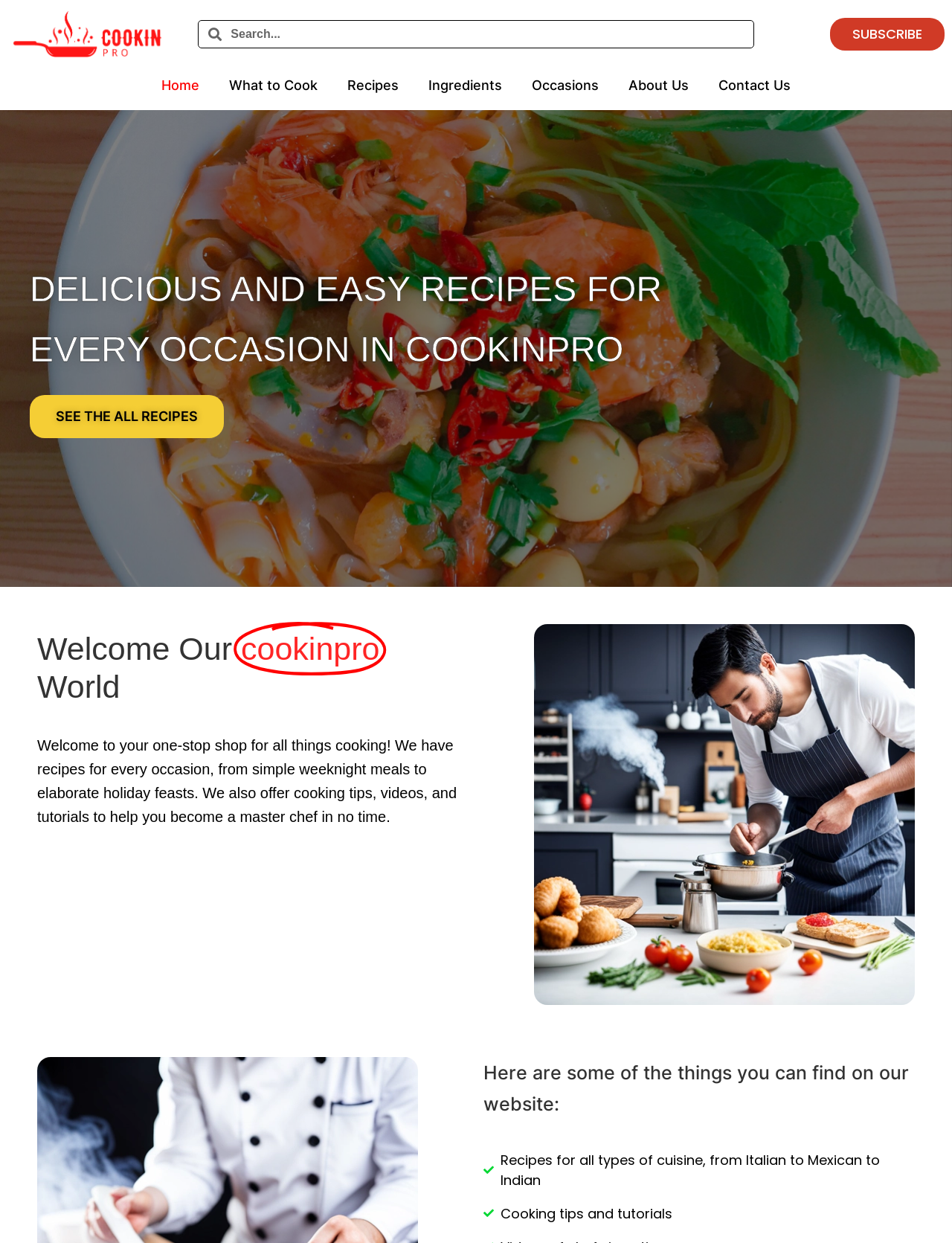What is the tone of the website's introductory text?
Examine the image closely and answer the question with as much detail as possible.

The introductory text on the webpage, 'Welcome to your one-stop shop for all things cooking!', has a welcoming and inviting tone, suggesting that the website is friendly and approachable.